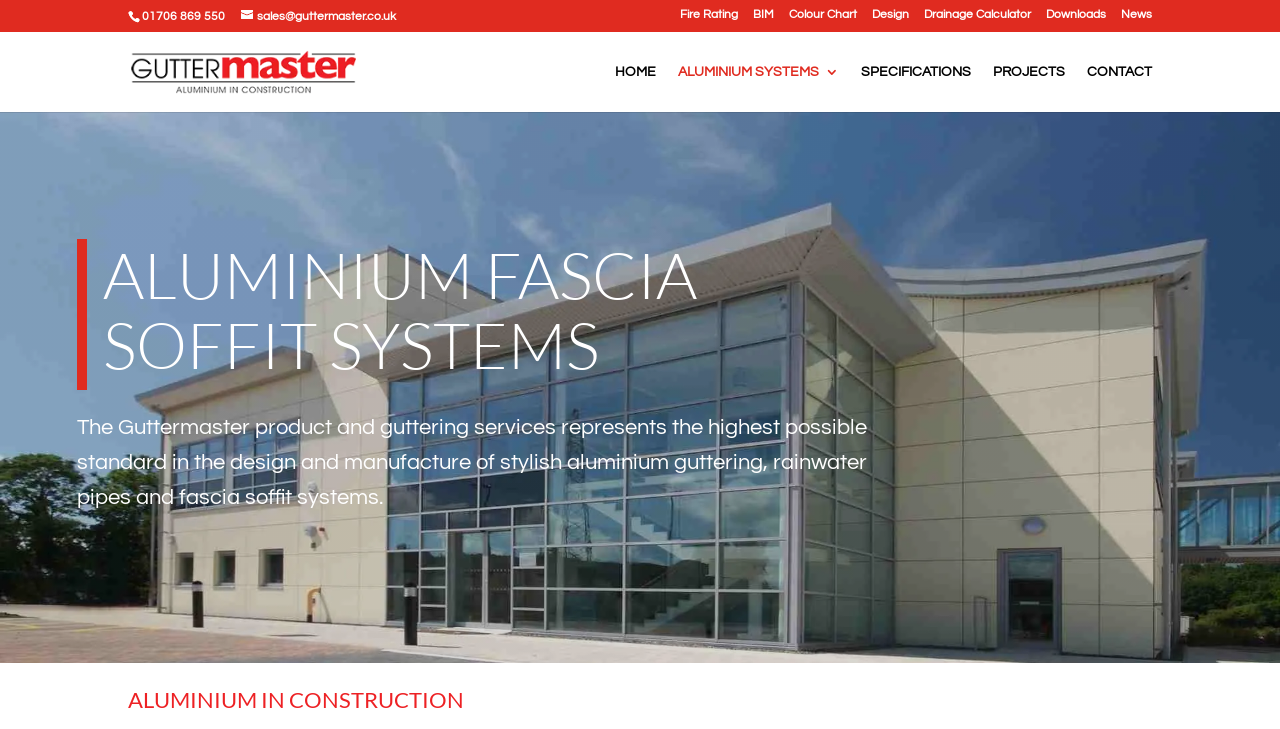What is the focus of Guttermaster's products?
Please provide a detailed and thorough answer to the question.

The webpage highlights Guttermaster's focus on aluminium systems, including aluminium guttering, rainwater pipes, and fascia soffit systems. This suggests that Guttermaster's products are primarily focused on aluminium systems.